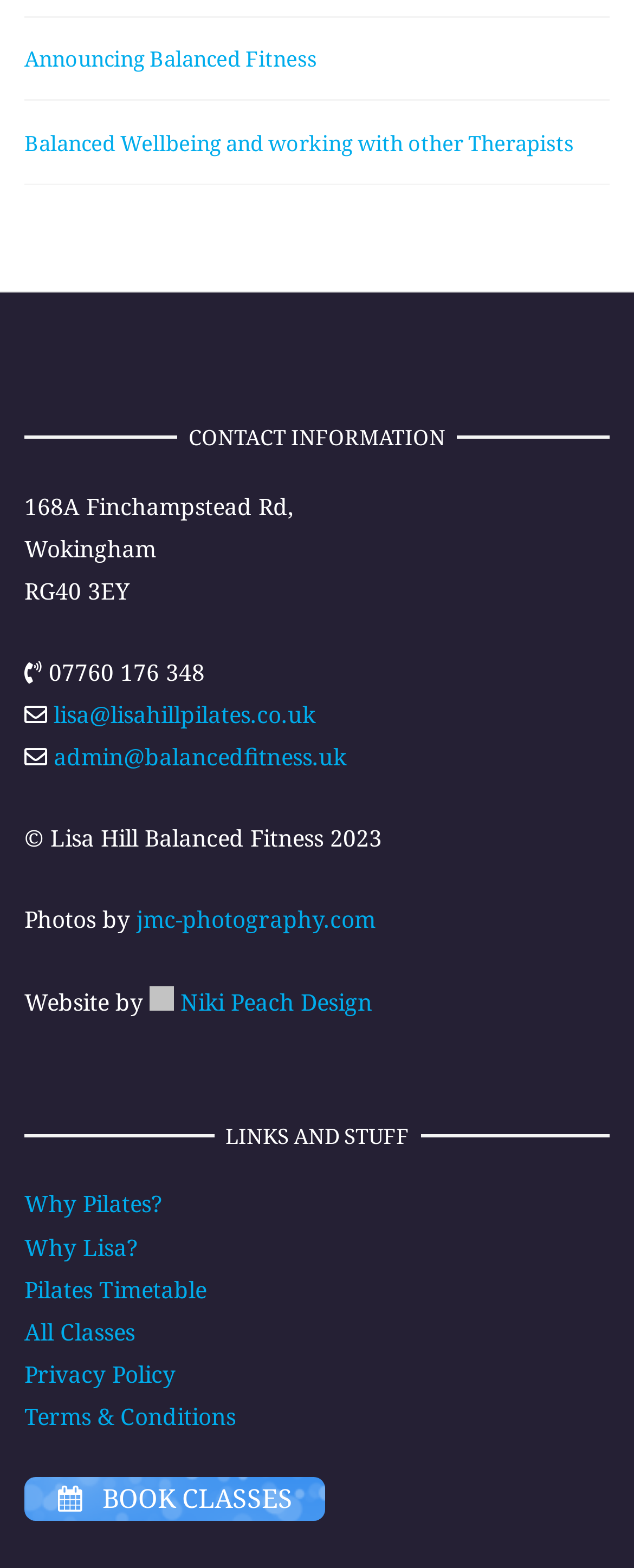Please pinpoint the bounding box coordinates for the region I should click to adhere to this instruction: "Book classes".

[0.038, 0.942, 0.513, 0.97]